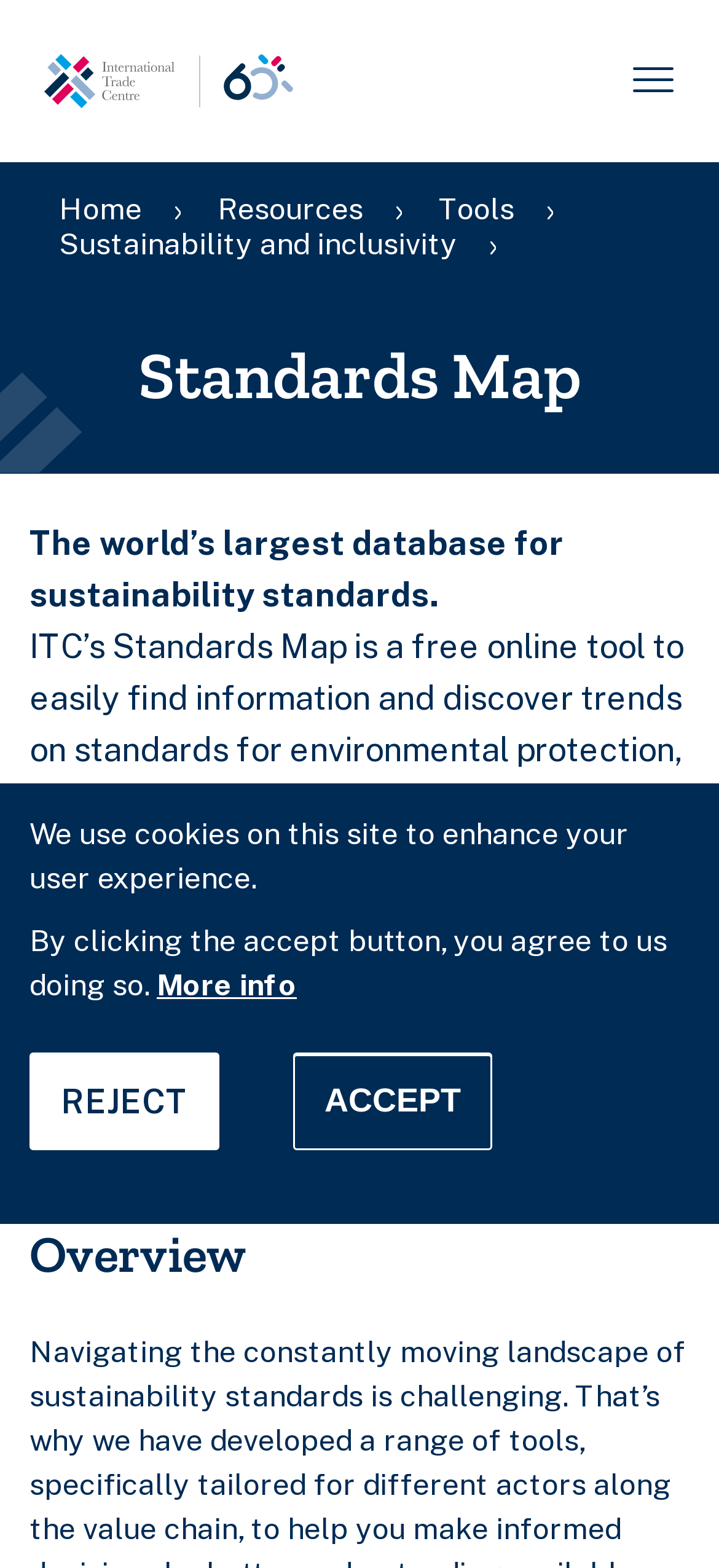What is the button below the cookie alert dialog?
Please provide a single word or phrase answer based on the image.

REJECT and ACCEPT